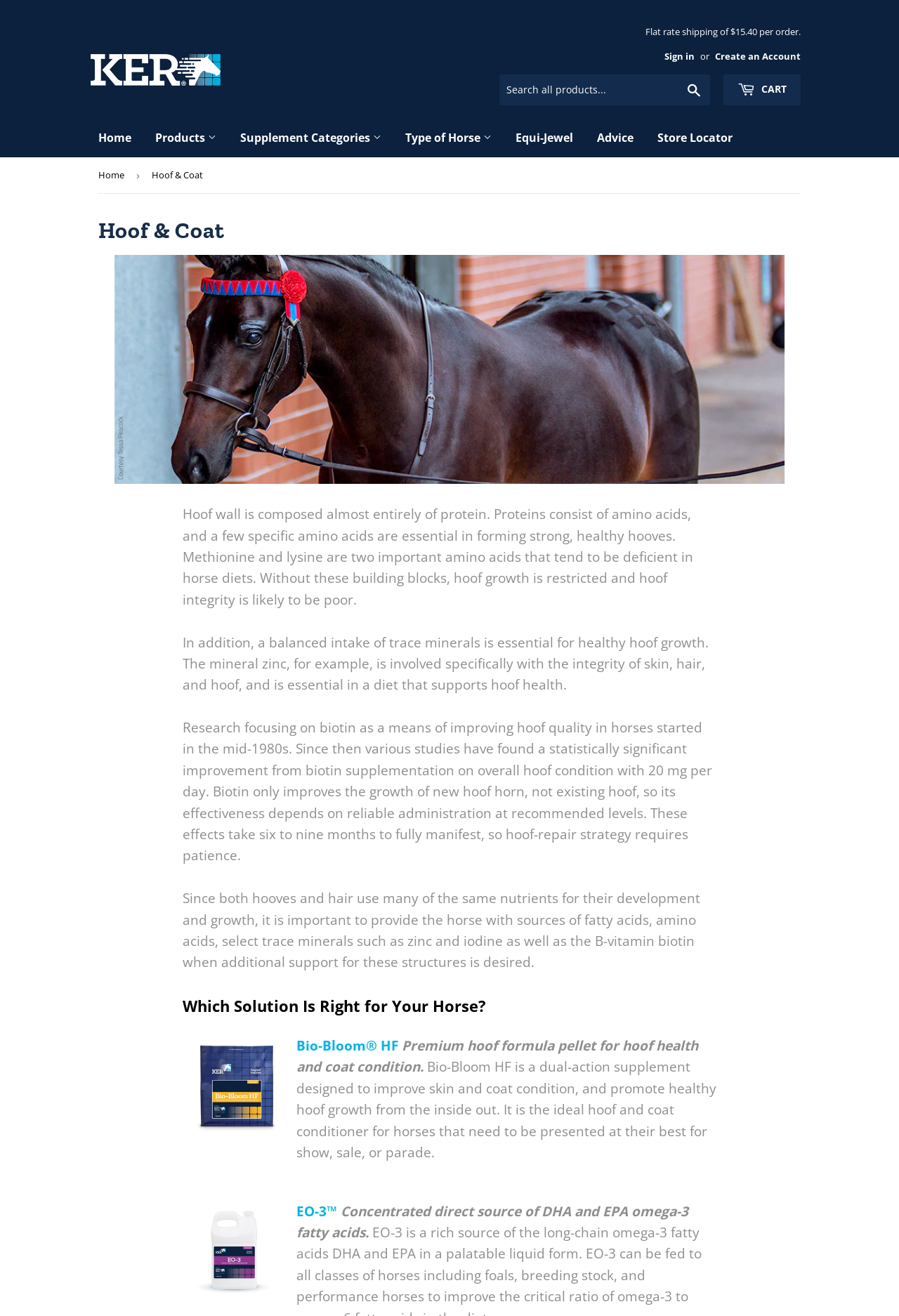Find the main header of the webpage and produce its text content.

Hoof & Coat